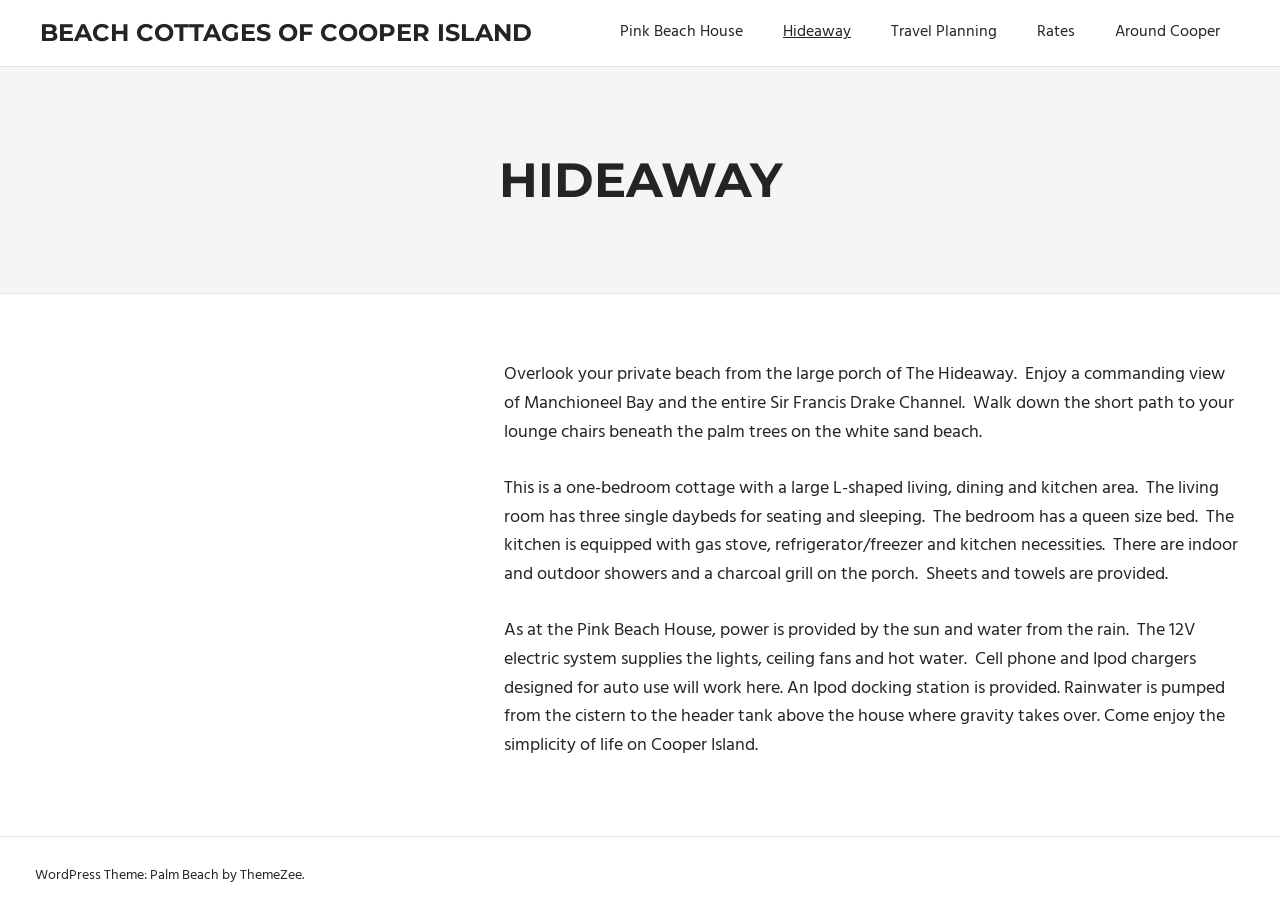How many daybeds are in the living room?
Can you offer a detailed and complete answer to this question?

According to the webpage content, the living room has three single daybeds for seating and sleeping.